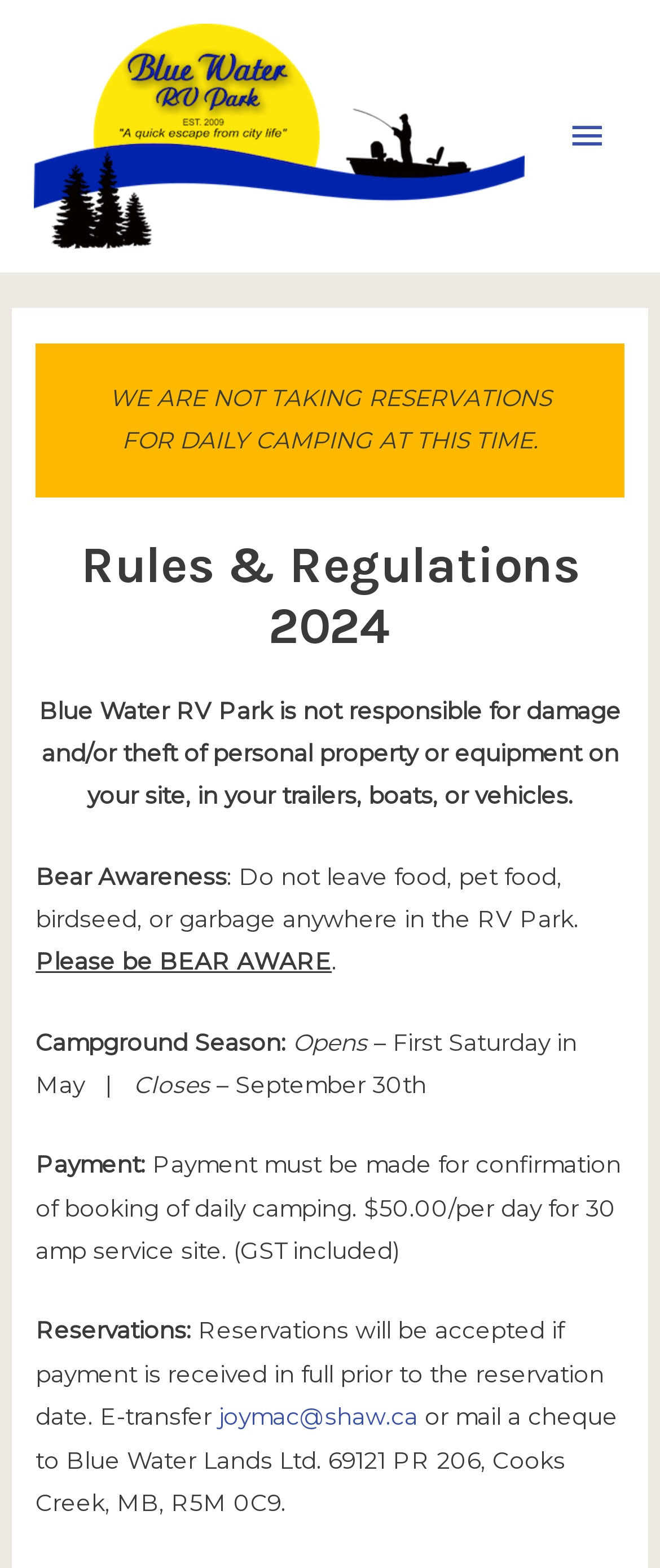Create a detailed narrative describing the layout and content of the webpage.

The webpage is about the rules and regulations of Blue Water RV Park. At the top, there is a logo of Blue Water RV Park, which is an image, and a link to the park's main page. Below the logo, there is a main menu button on the right side.

The main content of the page is divided into sections. The first section has a heading "Rules & Regulations 2024" and a notice stating that the park is not taking reservations for daily camping at this time. Below this notice, there is a paragraph explaining that the park is not responsible for damage or theft of personal property or equipment.

The next section is about bear awareness, with a heading "Bear Awareness" and a list of instructions on how to prevent bear encounters, such as not leaving food or garbage in the RV park.

Following this, there is a section about the campground season, including the opening and closing dates. The payment and reservation policies are also explained in detail, including the daily rate for 30 amp service sites and the payment methods accepted.

At the bottom of the page, there is a section with contact information, including an email address and a mailing address for sending cheques. Overall, the webpage provides important information about the rules and regulations of Blue Water RV Park, as well as practical details about camping and reservations.